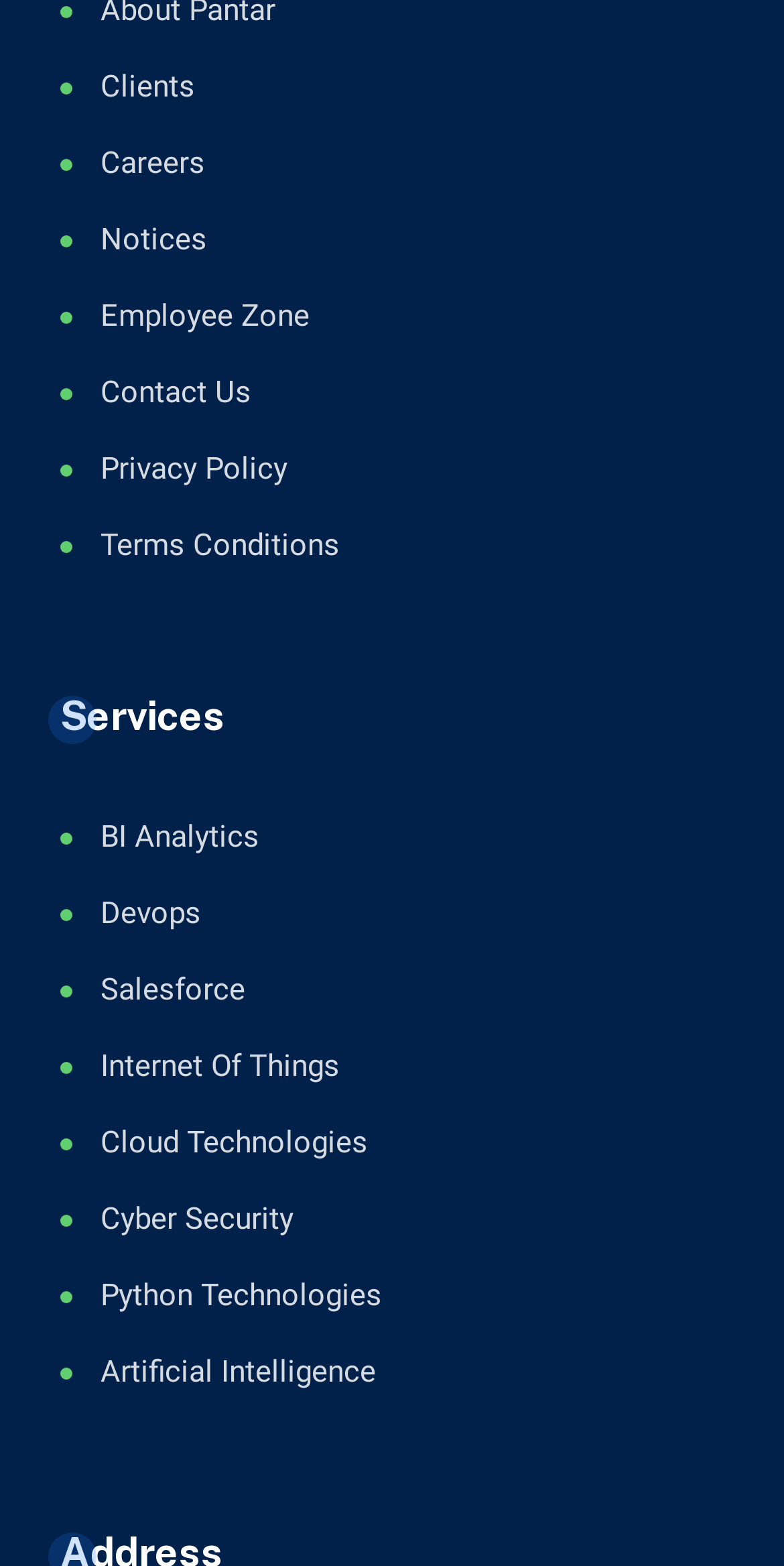Identify the bounding box coordinates of the specific part of the webpage to click to complete this instruction: "Visit the about page".

None